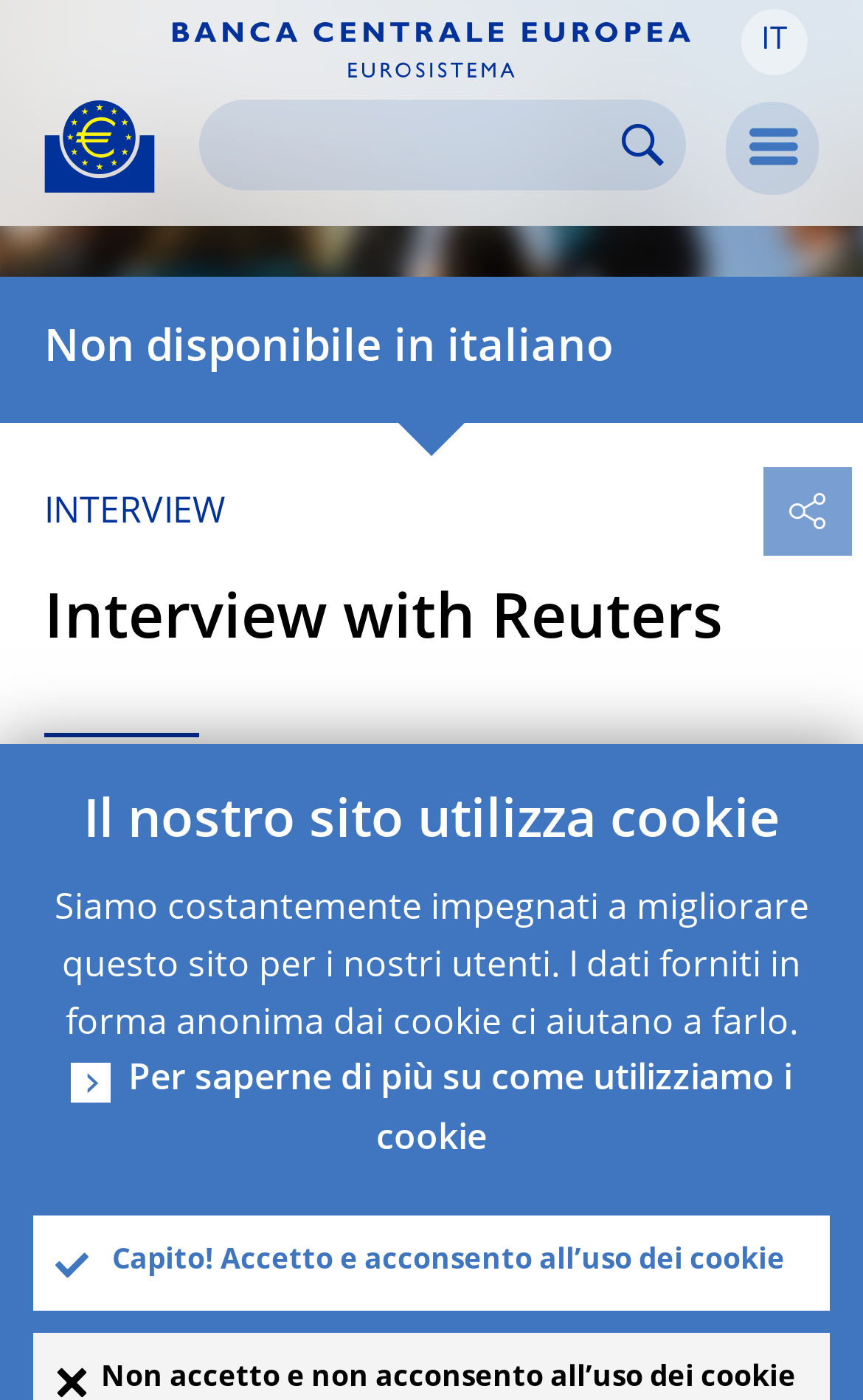Determine the bounding box coordinates for the UI element with the following description: "parent_node: Search alt="Search" aria-label="Search" name="search"". The coordinates should be four float numbers between 0 and 1, represented as [left, top, right, bottom].

[0.282, 0.076, 0.703, 0.131]